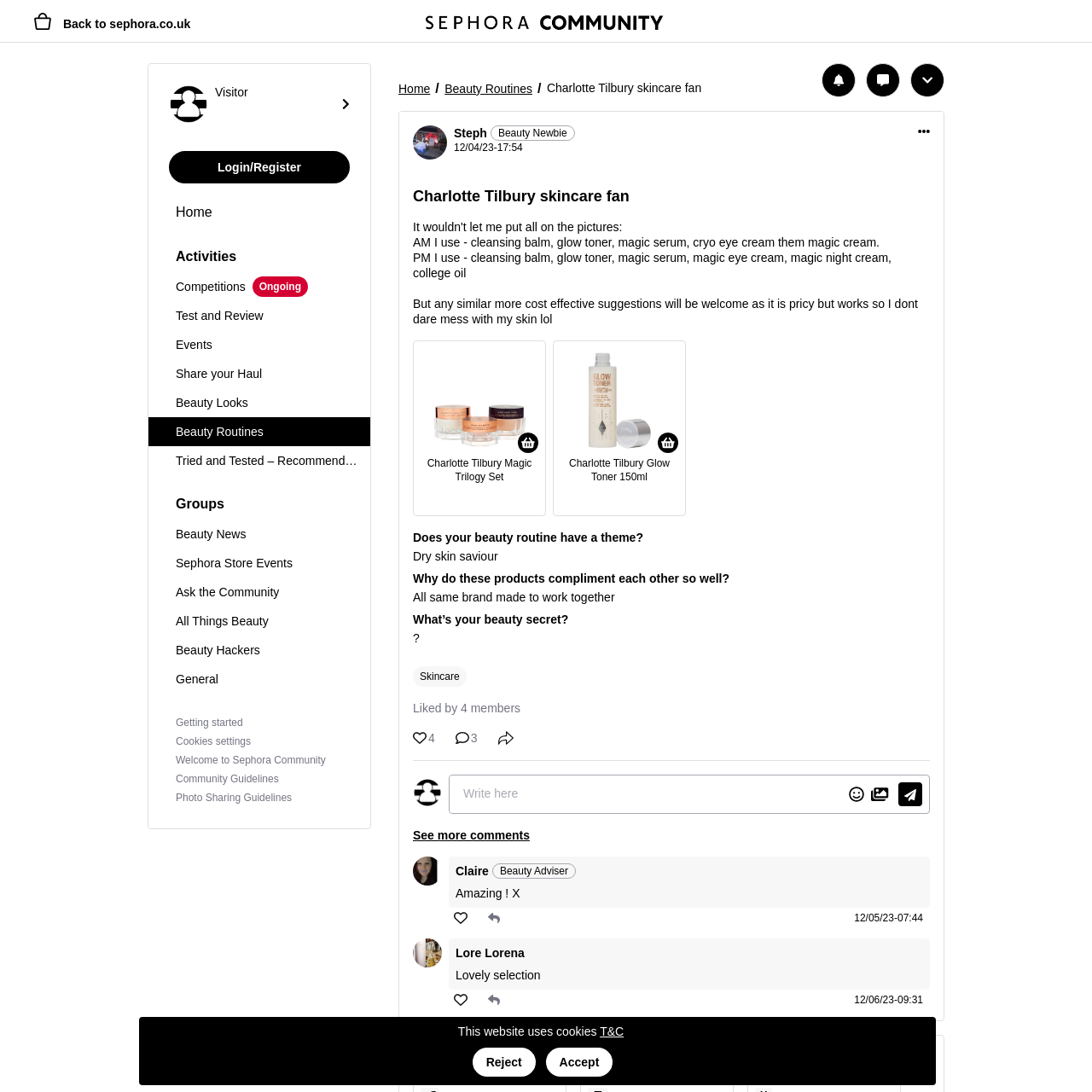Predict the bounding box of the UI element based on this description: "<img src="http://www.border-now.com/images/logo.jpg" alt="Border-Now">".

None